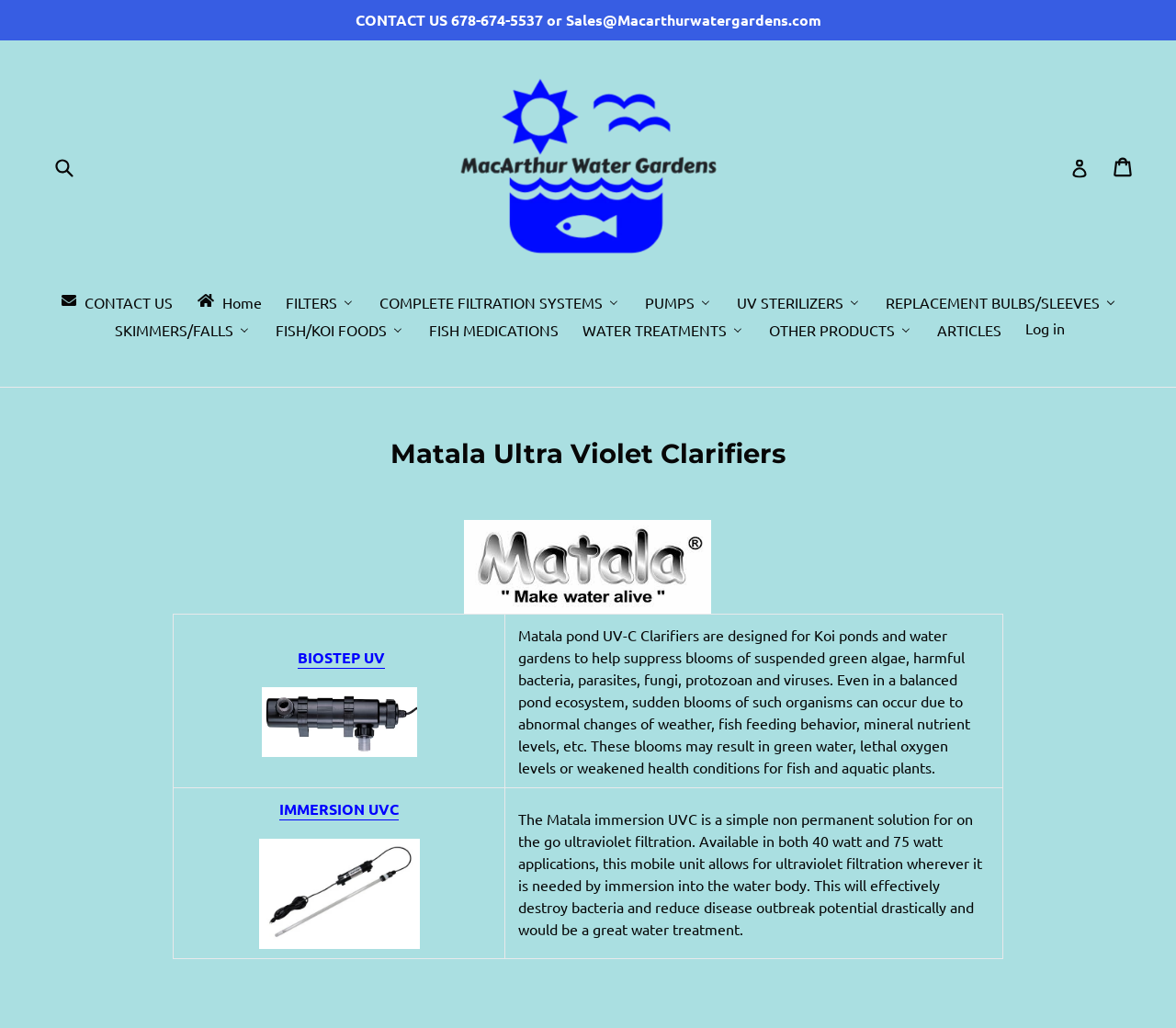Describe every aspect of the webpage in a detailed manner.

The webpage is about Matala Ultra Violet Clarifiers, specifically showcasing BIOSTEP UV Matala pond UV-C Clarifiers designed for Koi ponds and water gardens. At the top, there is a contact information section with a phone number and email address. Below it, there is a search bar with a submit button, followed by a logo of Macarthurwatergardens and links to log in and cart.

The main navigation menu is located below, consisting of 11 links: CONTACT US, Home, FILTERS, COMPLETE FILTRATION SYSTEMS, PUMPS, UV STERILIZERS, REPLACEMENT BULBS/SLEEVES, SKIMMERS/FALLS, FISH/KOI FOODS, FISH MEDICATIONS, WATER TREATMENTS, OTHER PRODUCTS, and ARTICLES.

The main content area is divided into two sections. The top section has a heading "Matala Ultra Violet Clarifiers" and a table with two rows. The first row has two columns, with the first column containing a link to "BIOSTEP UV" and the second column describing the product's purpose and benefits. The second row also has two columns, with the first column containing a link to "IMMERSION UVC" and the second column describing the features and advantages of the Matala immersion UVC.